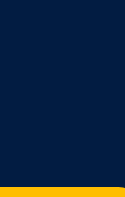Please answer the following question using a single word or phrase: What color is the band along the bottom of the logo?

Bright yellow